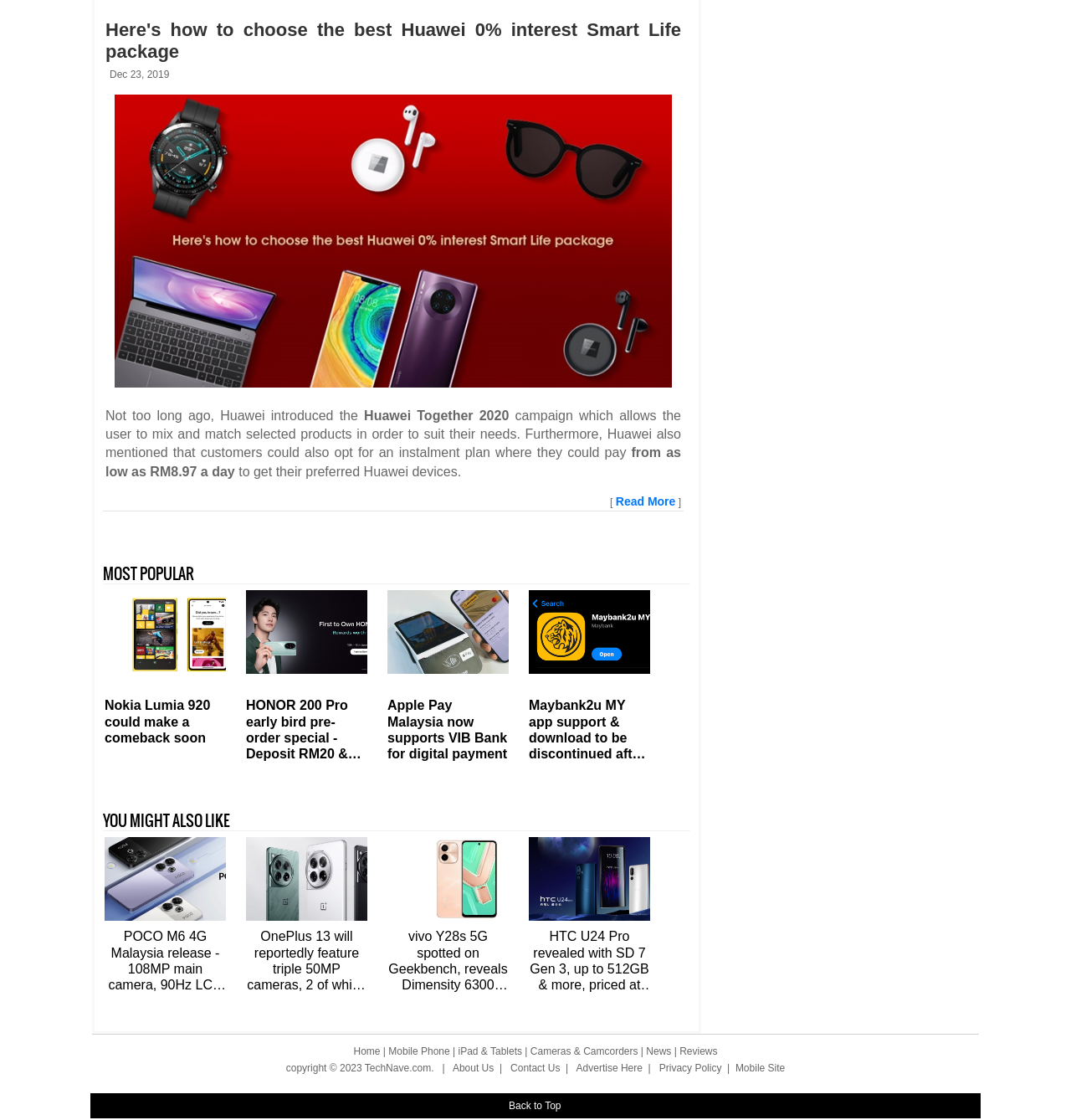Please find the bounding box coordinates of the element that must be clicked to perform the given instruction: "Read more about Huawei 0% interest Smart Life package". The coordinates should be four float numbers from 0 to 1, i.e., [left, top, right, bottom].

[0.575, 0.442, 0.631, 0.454]